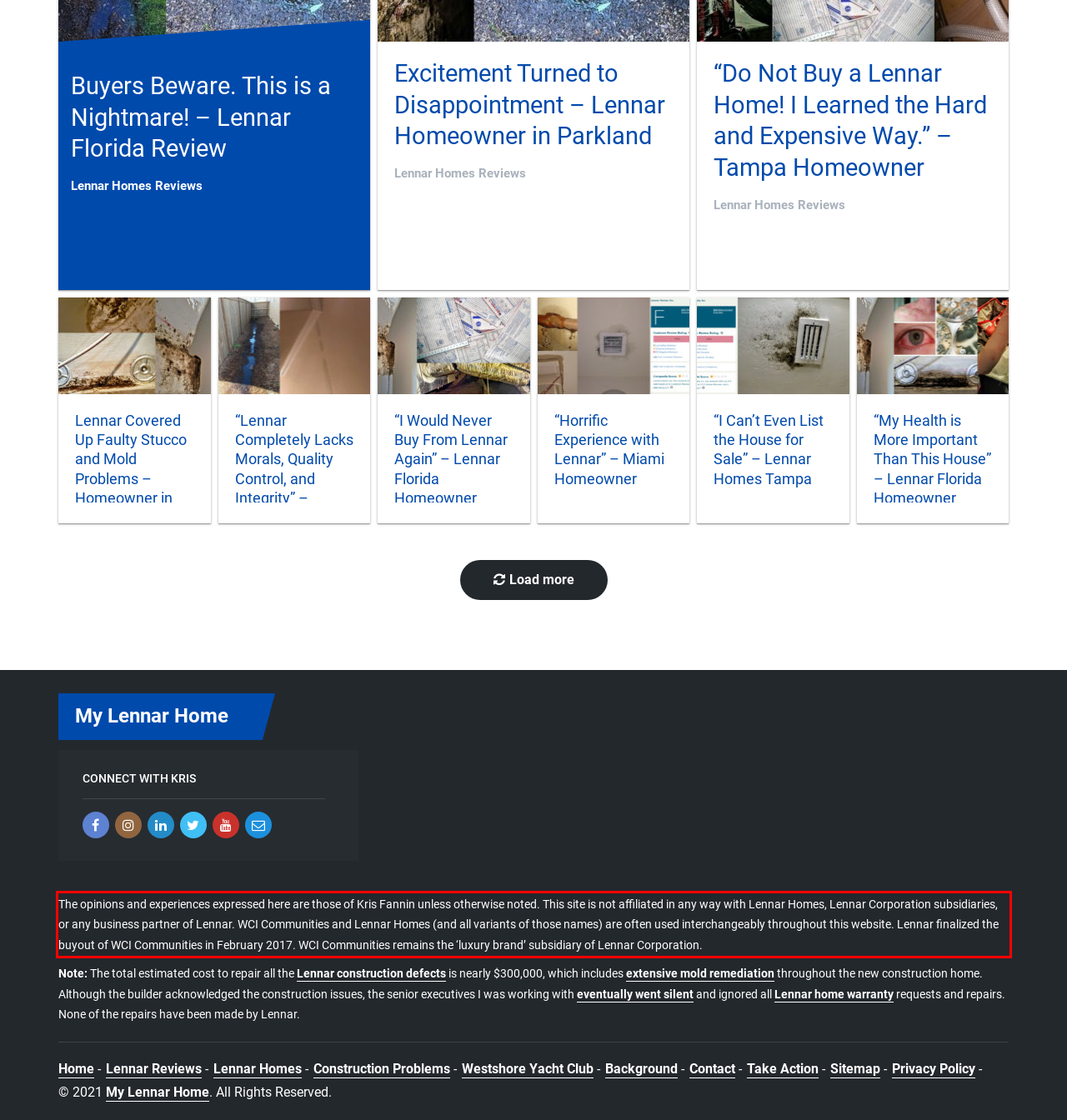Analyze the screenshot of a webpage where a red rectangle is bounding a UI element. Extract and generate the text content within this red bounding box.

The opinions and experiences expressed here are those of Kris Fannin unless otherwise noted. This site is not affiliated in any way with Lennar Homes, Lennar Corporation subsidiaries, or any business partner of Lennar. WCI Communities and Lennar Homes (and all variants of those names) are often used interchangeably throughout this website. Lennar finalized the buyout of WCI Communities in February 2017. WCI Communities remains the ‘luxury brand’ subsidiary of Lennar Corporation.